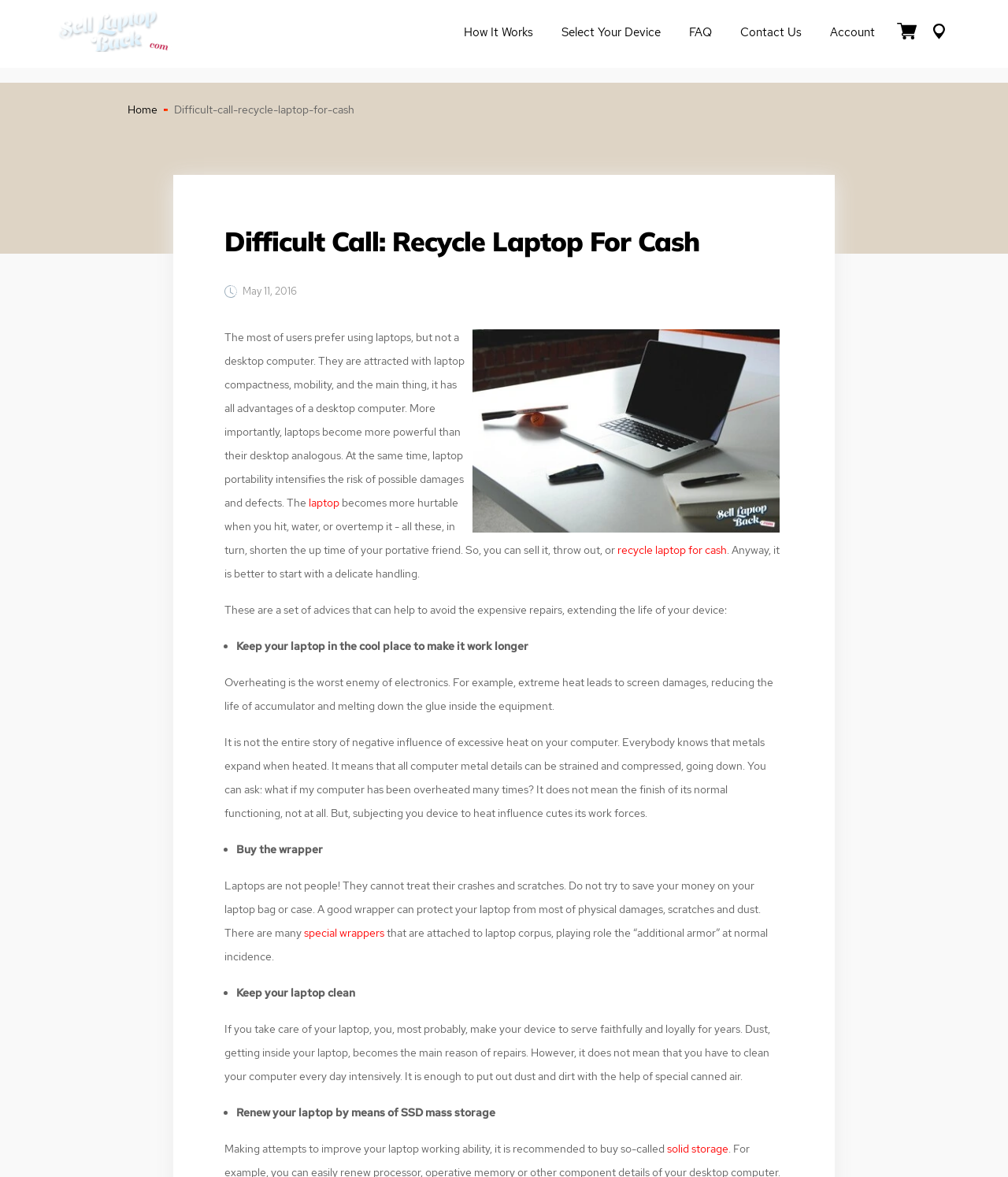Could you specify the bounding box coordinates for the clickable section to complete the following instruction: "Go to FAQ"?

[0.67, 0.016, 0.72, 0.041]